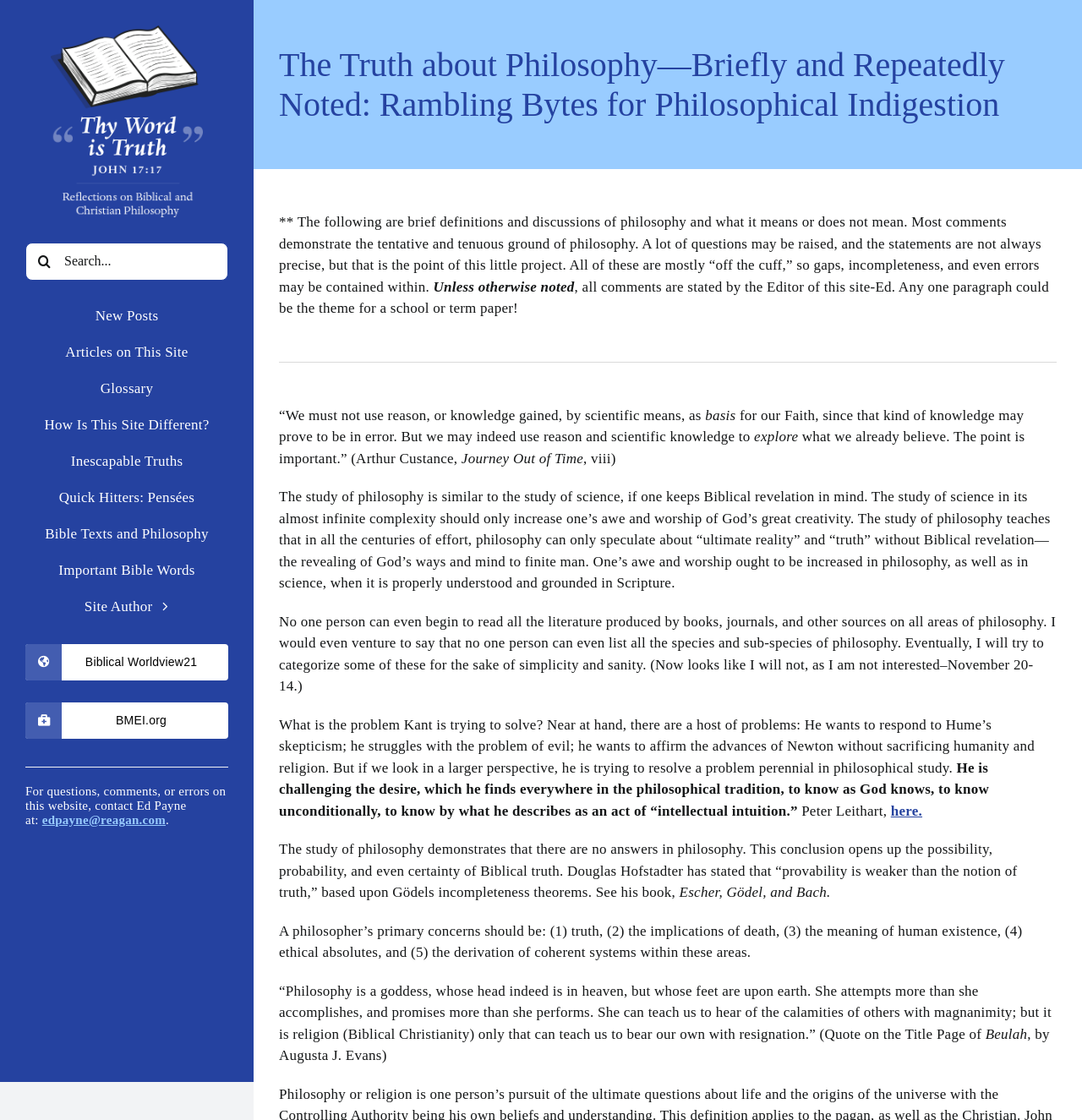Provide the bounding box coordinates in the format (top-left x, top-left y, bottom-right x, bottom-right y). All values are floating point numbers between 0 and 1. Determine the bounding box coordinate of the UI element described as: Articles on This Site

[0.01, 0.308, 0.224, 0.321]